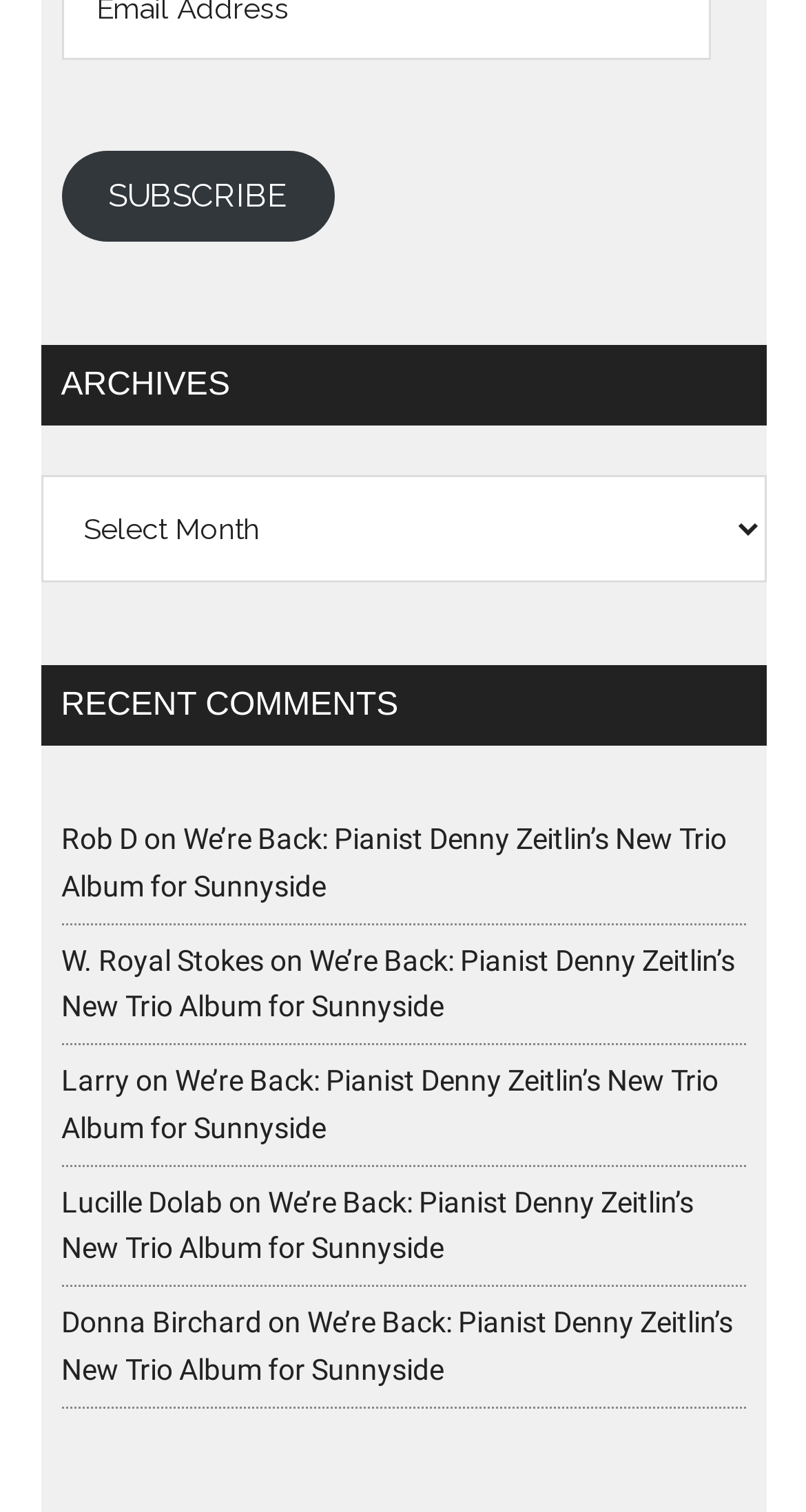Please find the bounding box for the following UI element description. Provide the coordinates in (top-left x, top-left y, bottom-right x, bottom-right y) format, with values between 0 and 1: Subscribe

[0.076, 0.1, 0.417, 0.16]